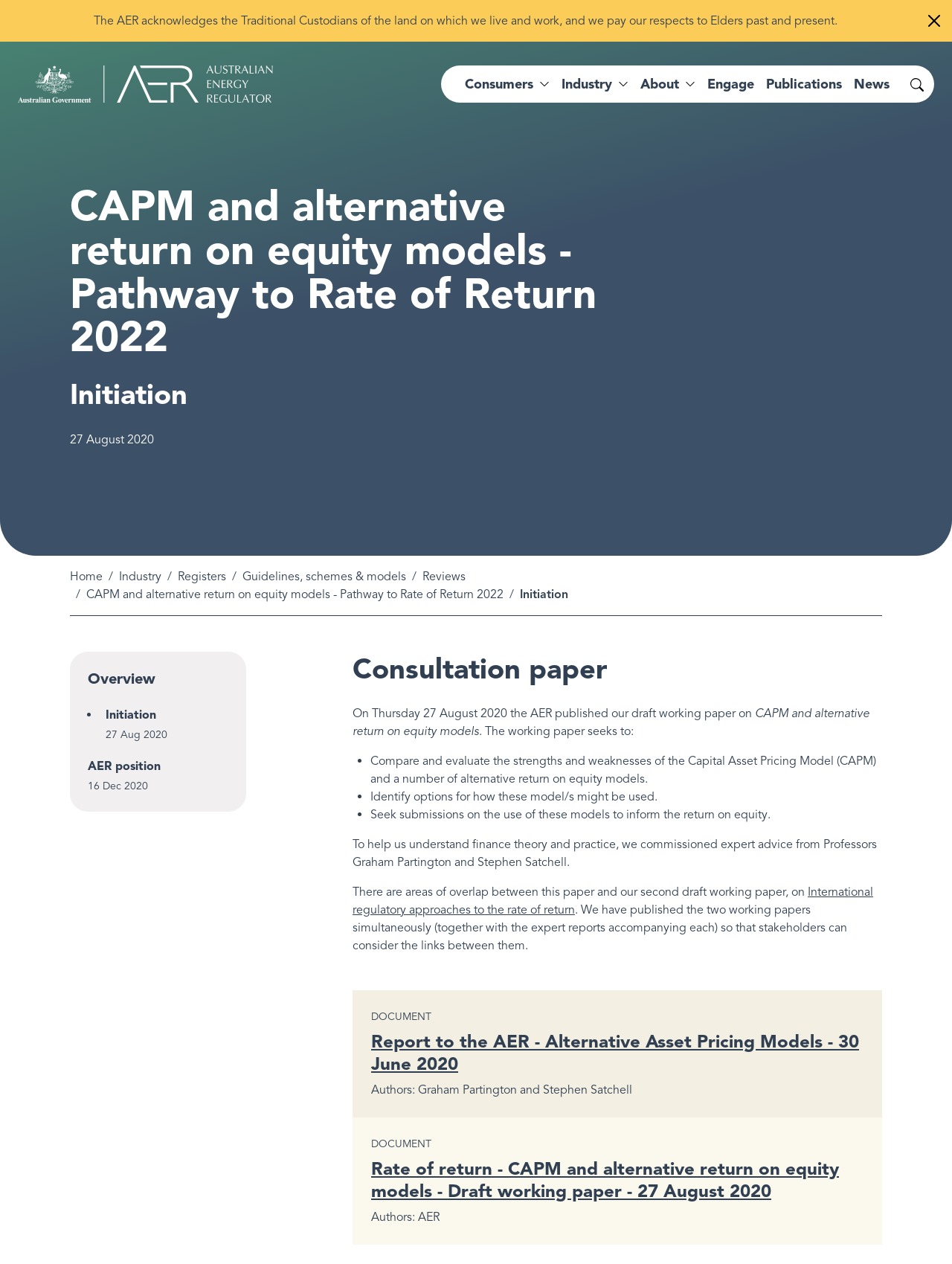What is the name of the model being evaluated?
Kindly give a detailed and elaborate answer to the question.

The name of the model being evaluated can be found in the paragraph that starts with 'On Thursday 27 August 2020 the AER published our draft working paper on...' which mentions the Capital Asset Pricing Model (CAPM) as one of the models being evaluated.